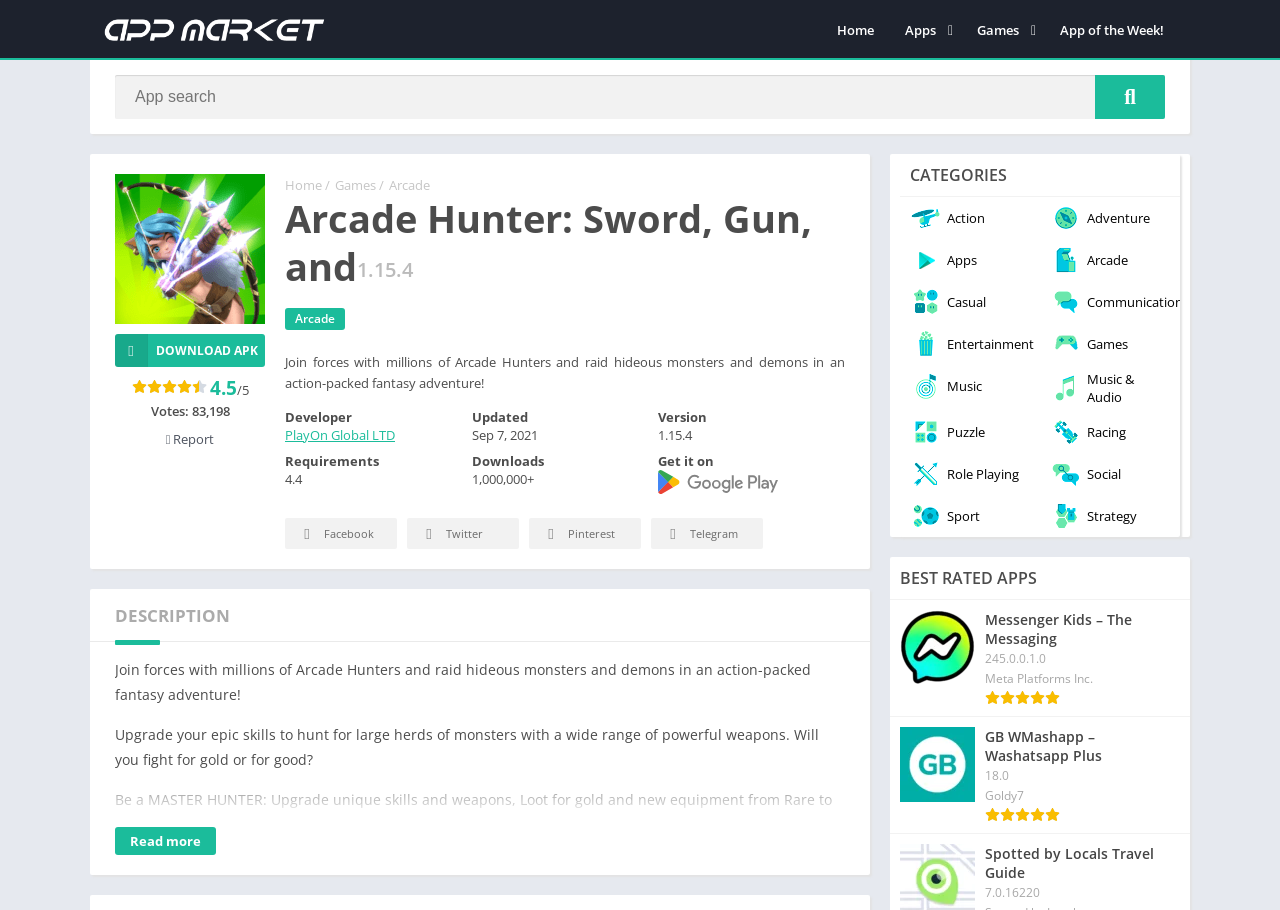Locate the bounding box coordinates of the area where you should click to accomplish the instruction: "View the latest news".

None